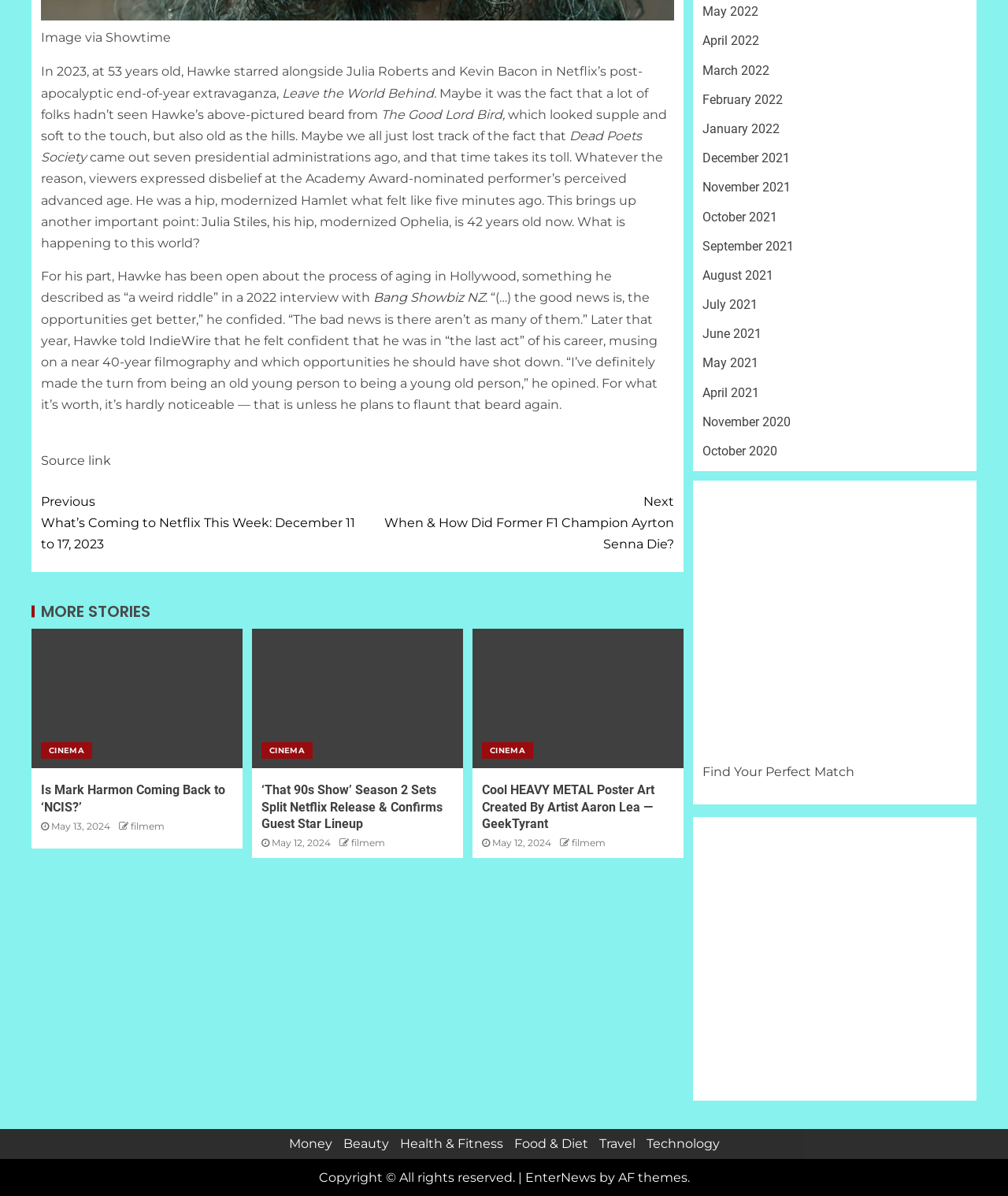What is the topic of the article 'Is Mark Harmon Coming Back to ‘NCIS?’'
Please answer the question with a detailed response using the information from the screenshot.

The article 'Is Mark Harmon Coming Back to ‘NCIS?’' is about the TV show NCIS and whether Mark Harmon will return to it.